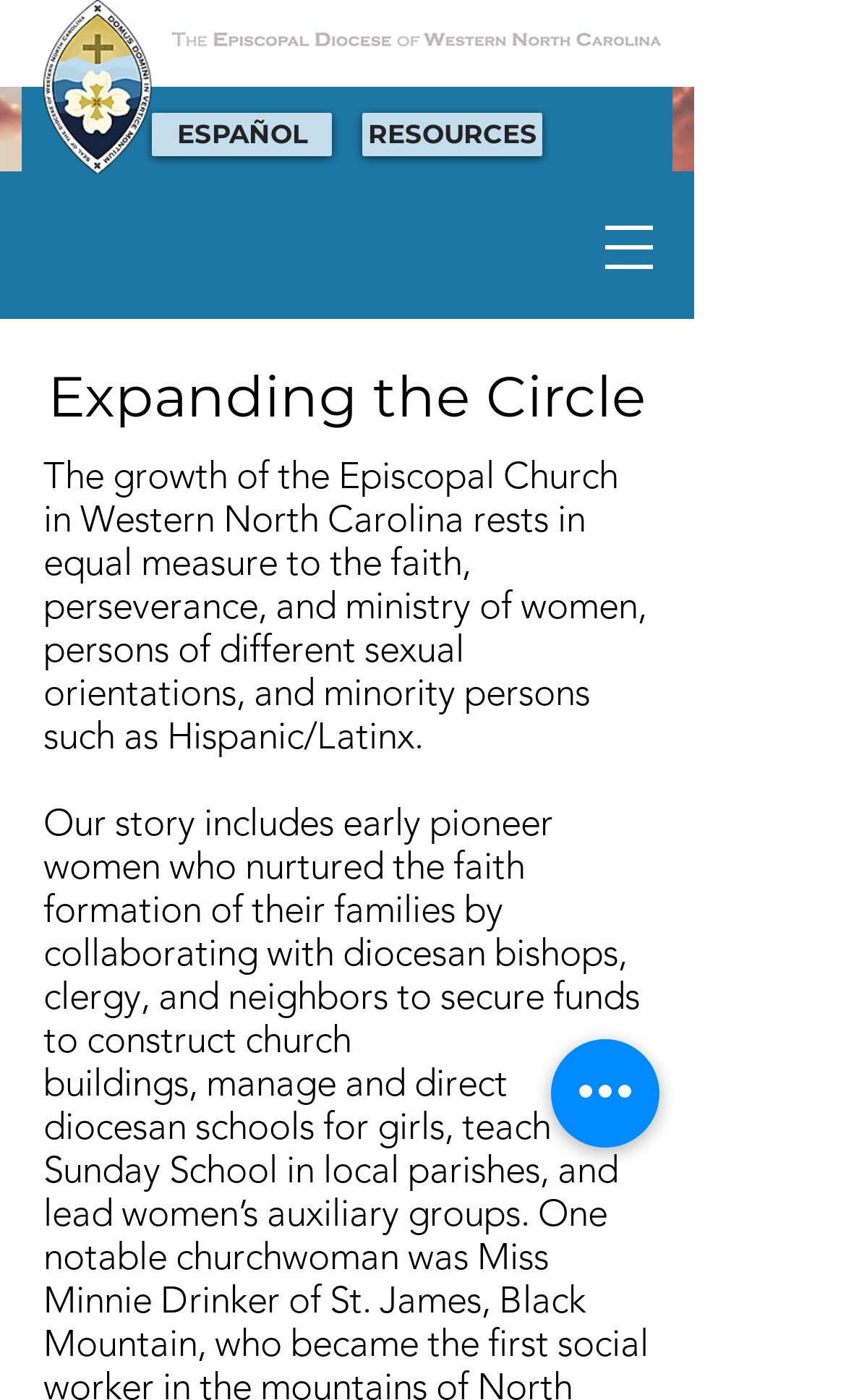Bounding box coordinates should be provided in the format (top-left x, top-left y, bottom-right x, bottom-right y) with all values between 0 and 1. Identify the bounding box for this UI element: ESPAÑOL

[0.179, 0.081, 0.392, 0.112]